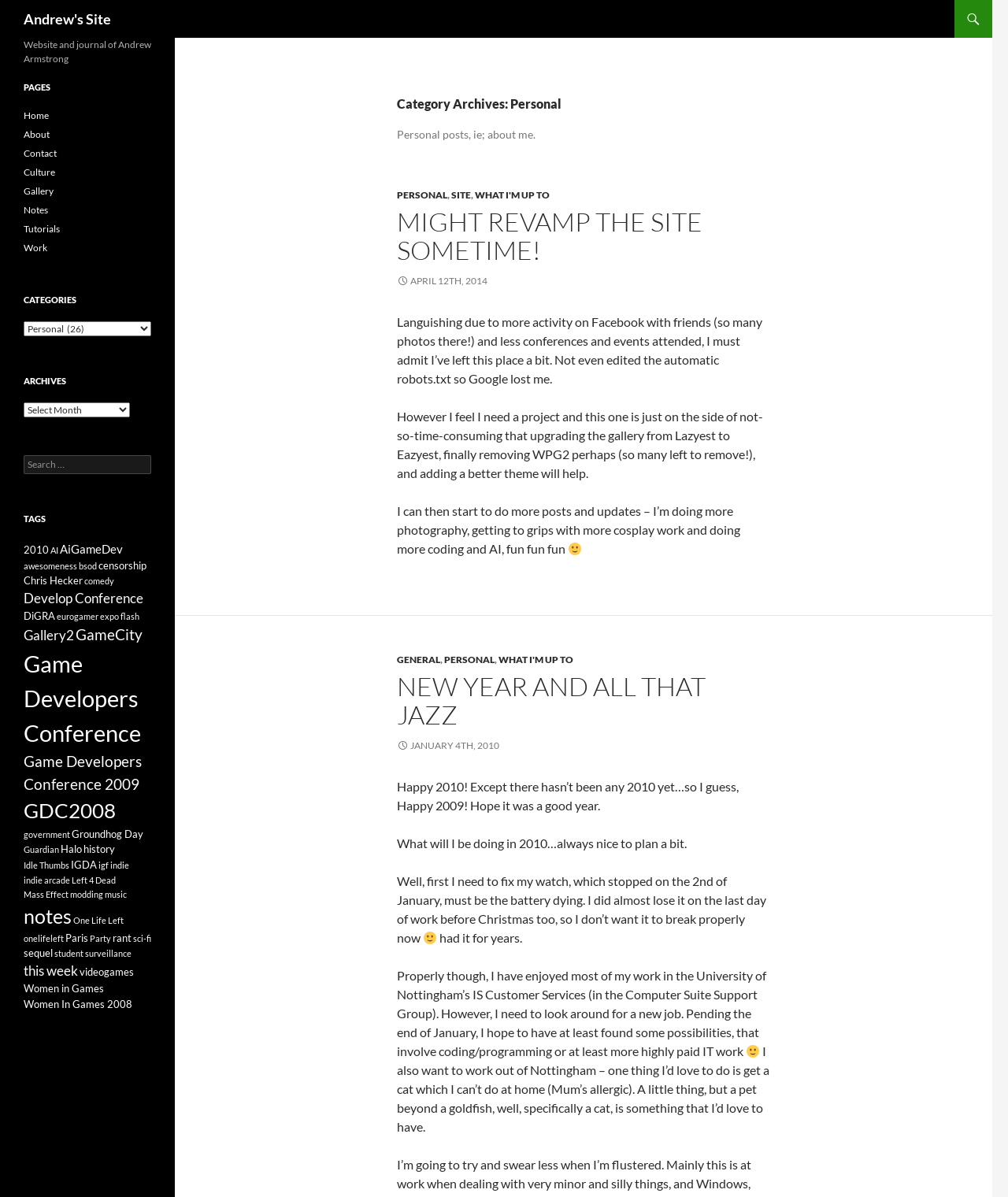Locate the coordinates of the bounding box for the clickable region that fulfills this instruction: "Go to the 'About' page".

[0.023, 0.107, 0.049, 0.117]